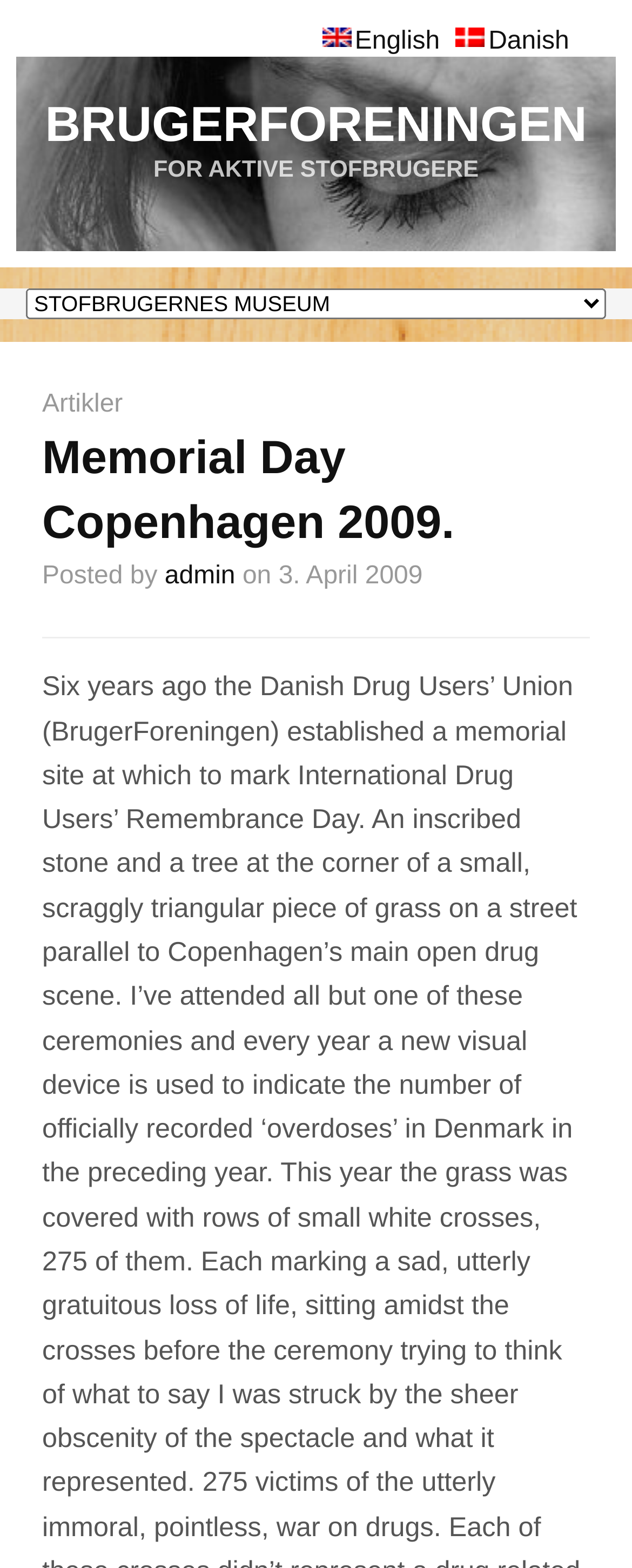What is the purpose of the combobox?
Based on the image, answer the question with as much detail as possible.

The combobox element has a popup menu, indicating that it is used for selecting options. The exact options are not specified, but it is likely related to the organization's activities or resources.